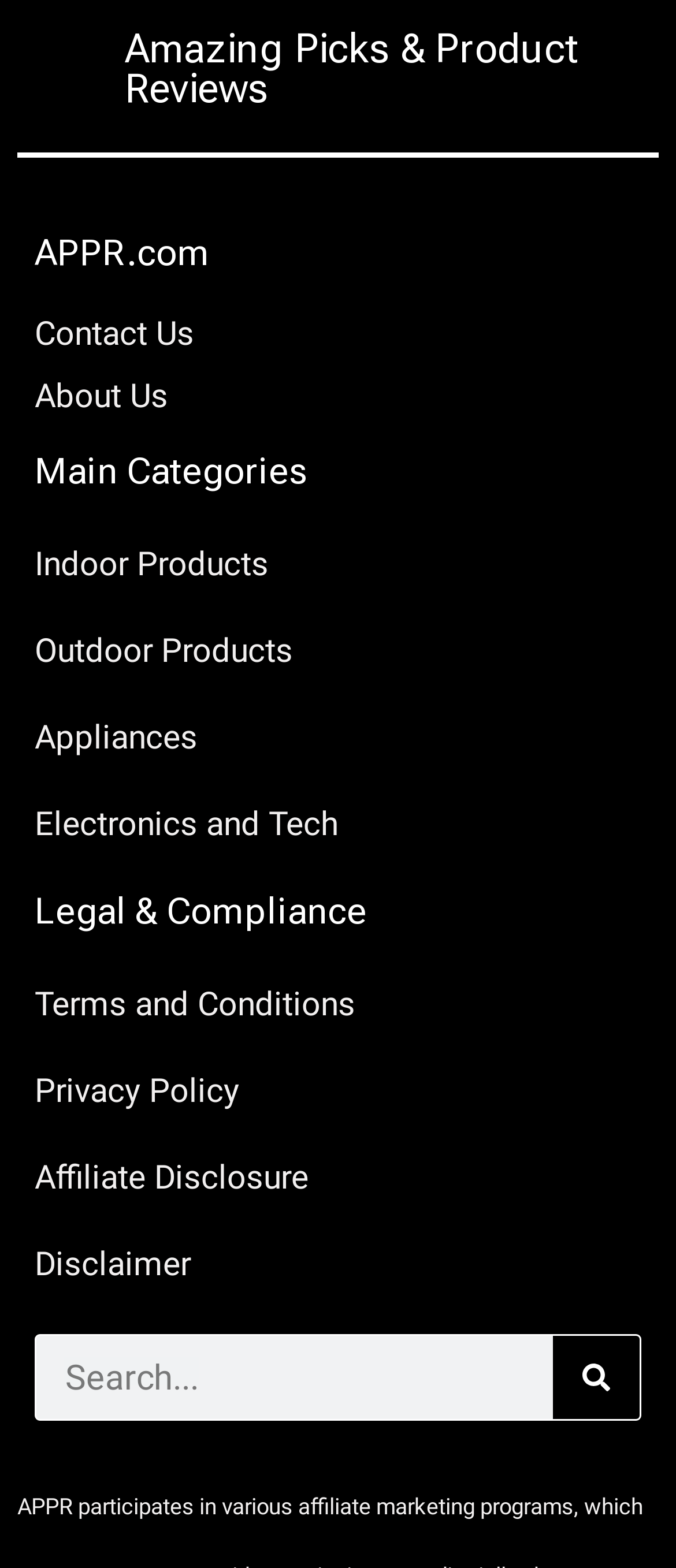Please identify the bounding box coordinates of the element that needs to be clicked to perform the following instruction: "Read 'Terms and Conditions'".

[0.051, 0.619, 0.949, 0.663]